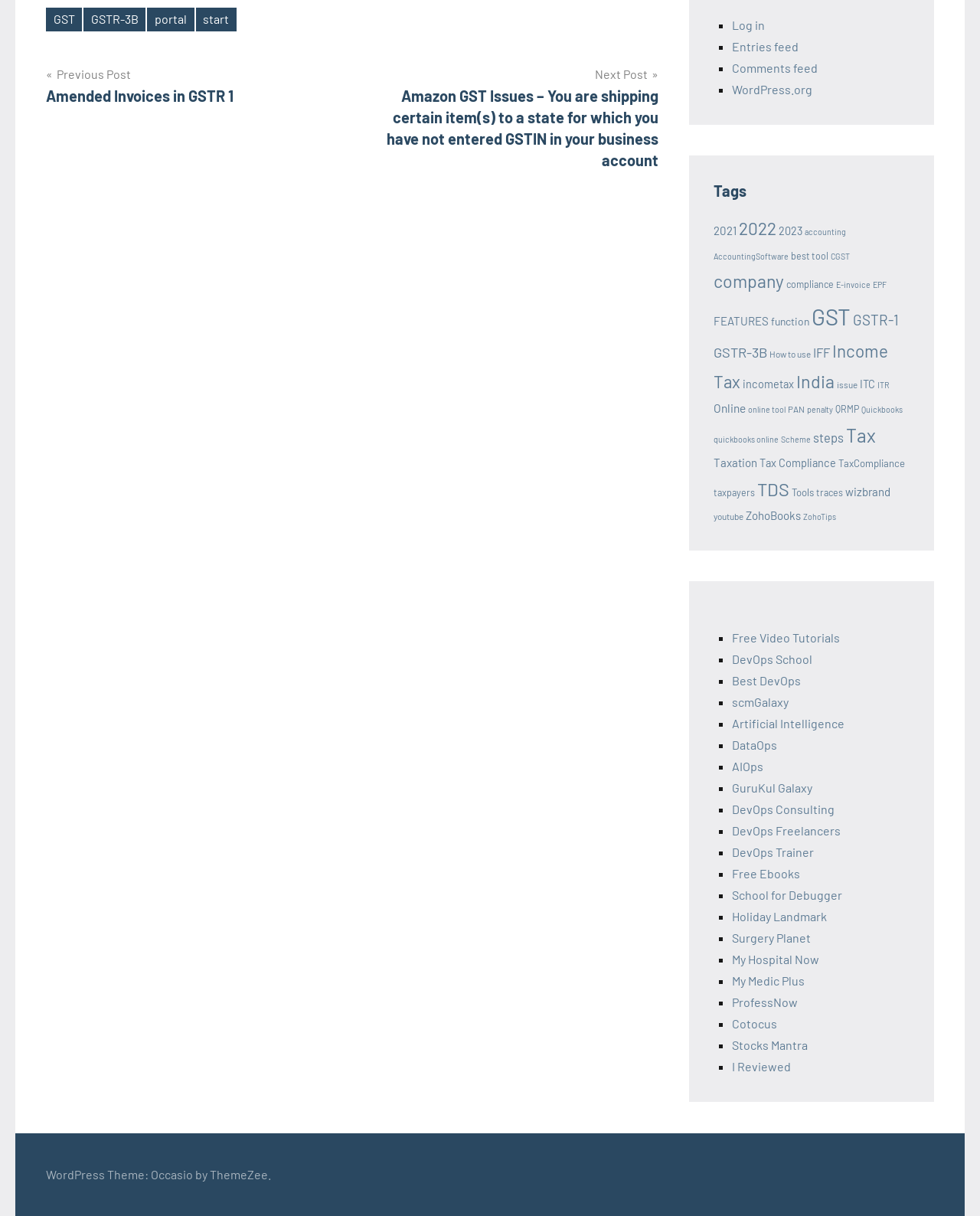Use a single word or phrase to answer this question: 
What is the category of the post 'Amended Invoices in GSTR 1'?

GST